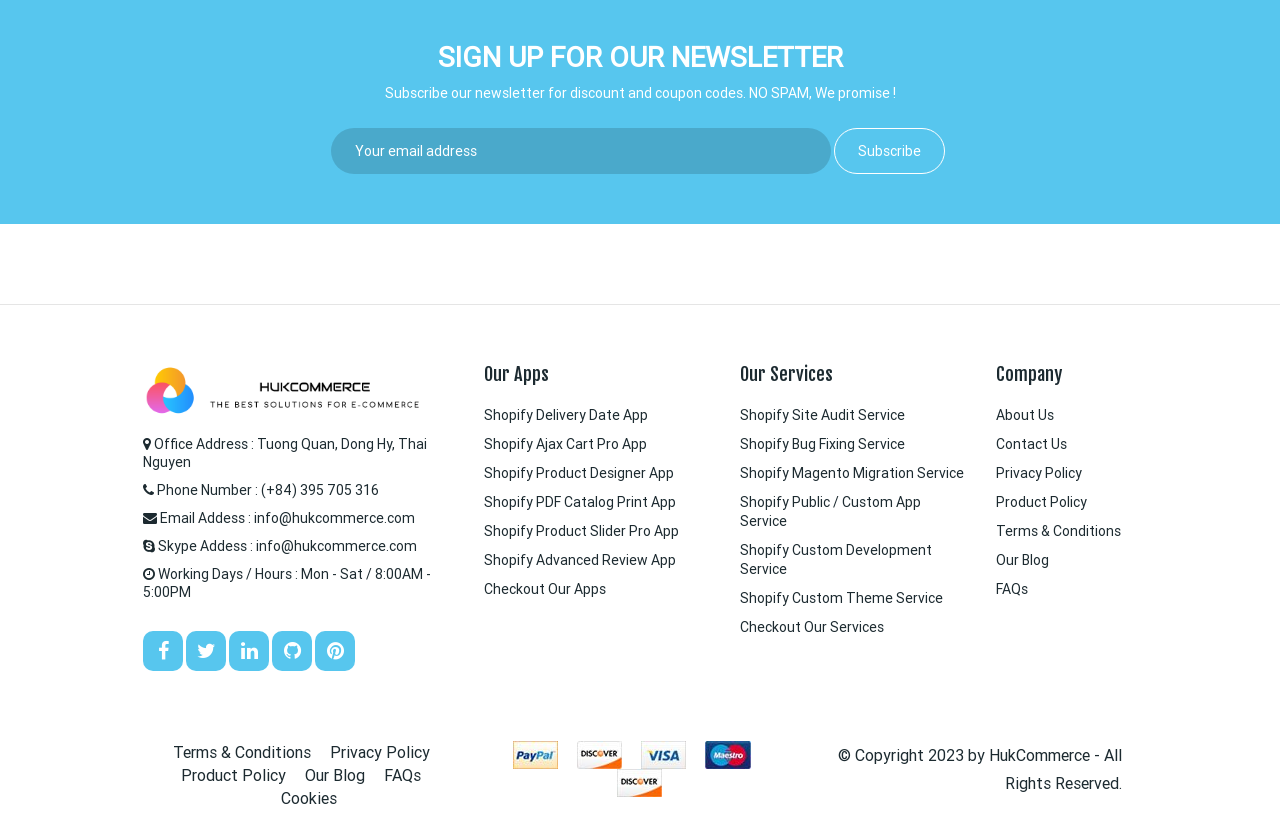What is the company's copyright year?
Please provide a comprehensive answer based on the details in the screenshot.

I found the copyright year by looking at the static text element at the bottom of the page that says '© Copyright 2023 by HukCommerce - All Rights Reserved'.